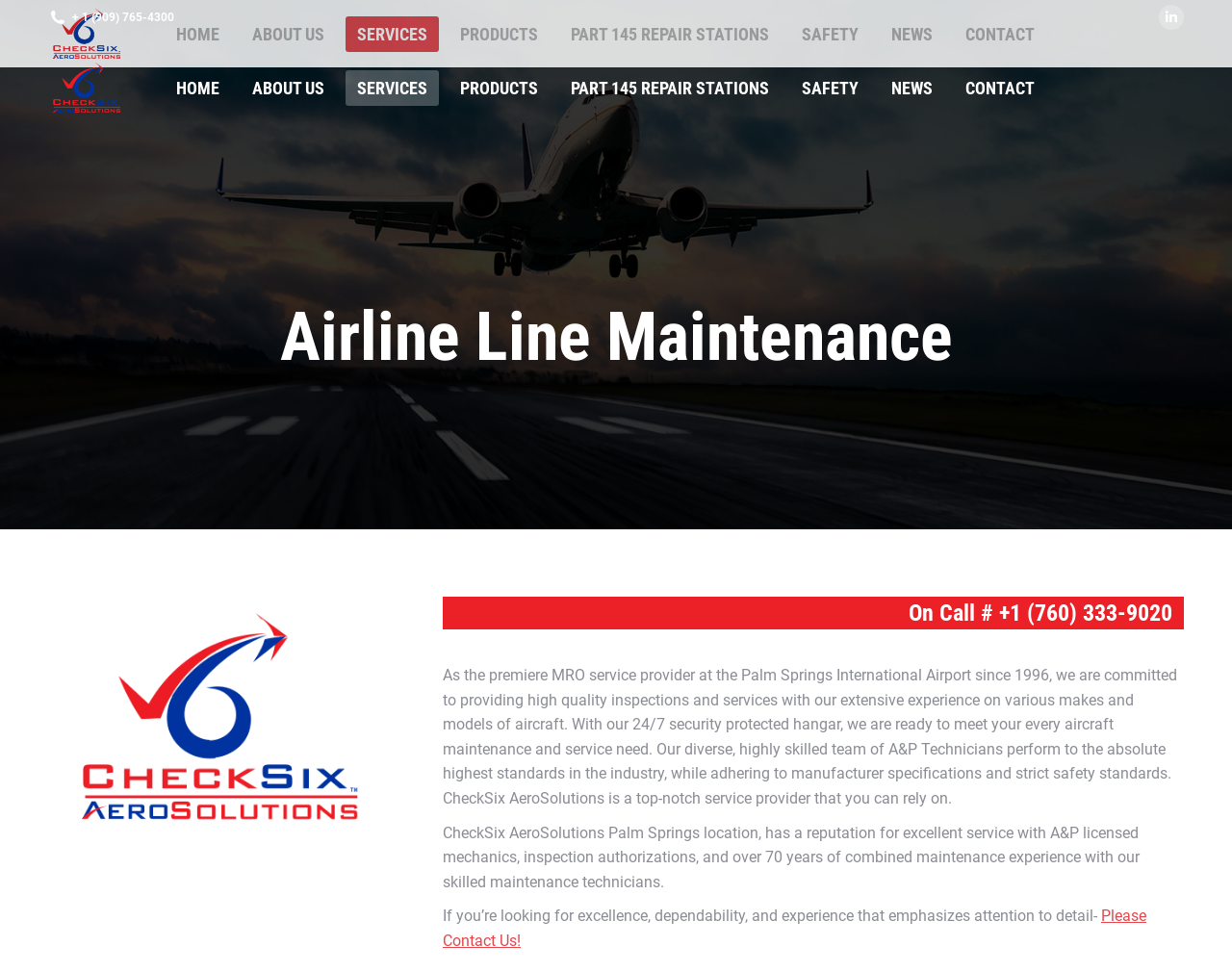Elaborate on the information and visuals displayed on the webpage.

The webpage is about CheckSix AeroSolutions, an airline line maintenance service provider. At the top left corner, there is a phone number "+ 1 (909) 765-4300" displayed. On the top right corner, there is a Linkedin page link. Below the phone number, there is a logo of CheckSix AeroSolutions, which is an image, accompanied by a link to the company's homepage.

A horizontal menu bar is located below the logo, with 8 menu items: HOME, ABOUT US, SERVICES, PRODUCTS, PART 145 REPAIR STATIONS, SAFETY, NEWS, and CONTACT. These menu items are evenly spaced and span across the top of the page.

The main content of the page is divided into two sections. On the left side, there is a heading "Airline Line Maintenance" followed by a figure, which is an image. On the right side, there is a heading "On Call # +1 (760) 333-9020" followed by three paragraphs of text. The text describes the company's commitment to providing high-quality inspections and services, its team of skilled A&P Technicians, and its reputation for excellent service. There is also a link "Please Contact Us!" at the bottom of the text.

Overall, the webpage has a simple and clean layout, with a focus on presenting the company's services and expertise in airline line maintenance.